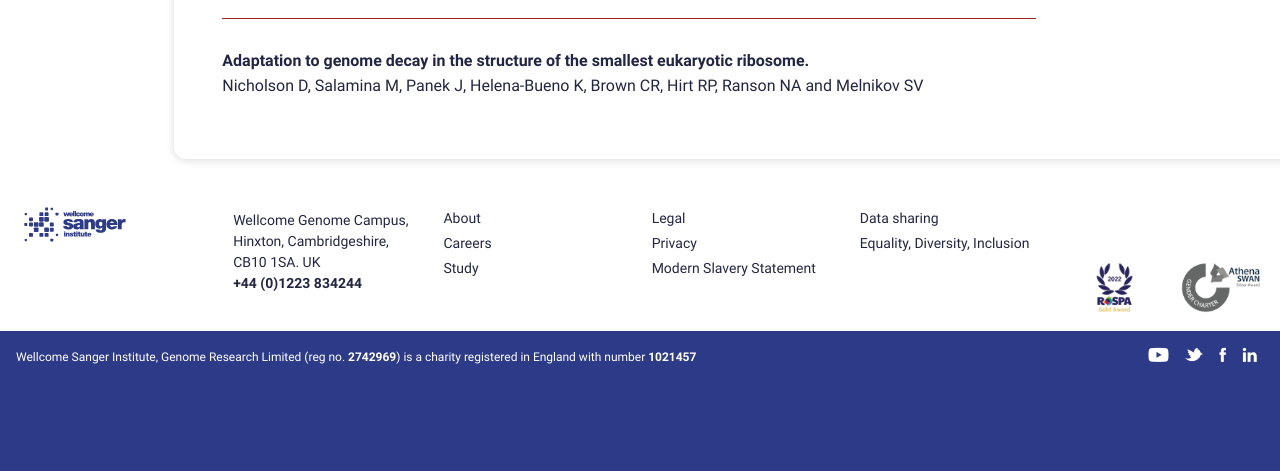Given the element description Equality, Diversity, Inclusion, identify the bounding box coordinates for the UI element on the webpage screenshot. The format should be (top-left x, top-left y, bottom-right x, bottom-right y), with values between 0 and 1.

[0.67, 0.501, 0.806, 0.535]